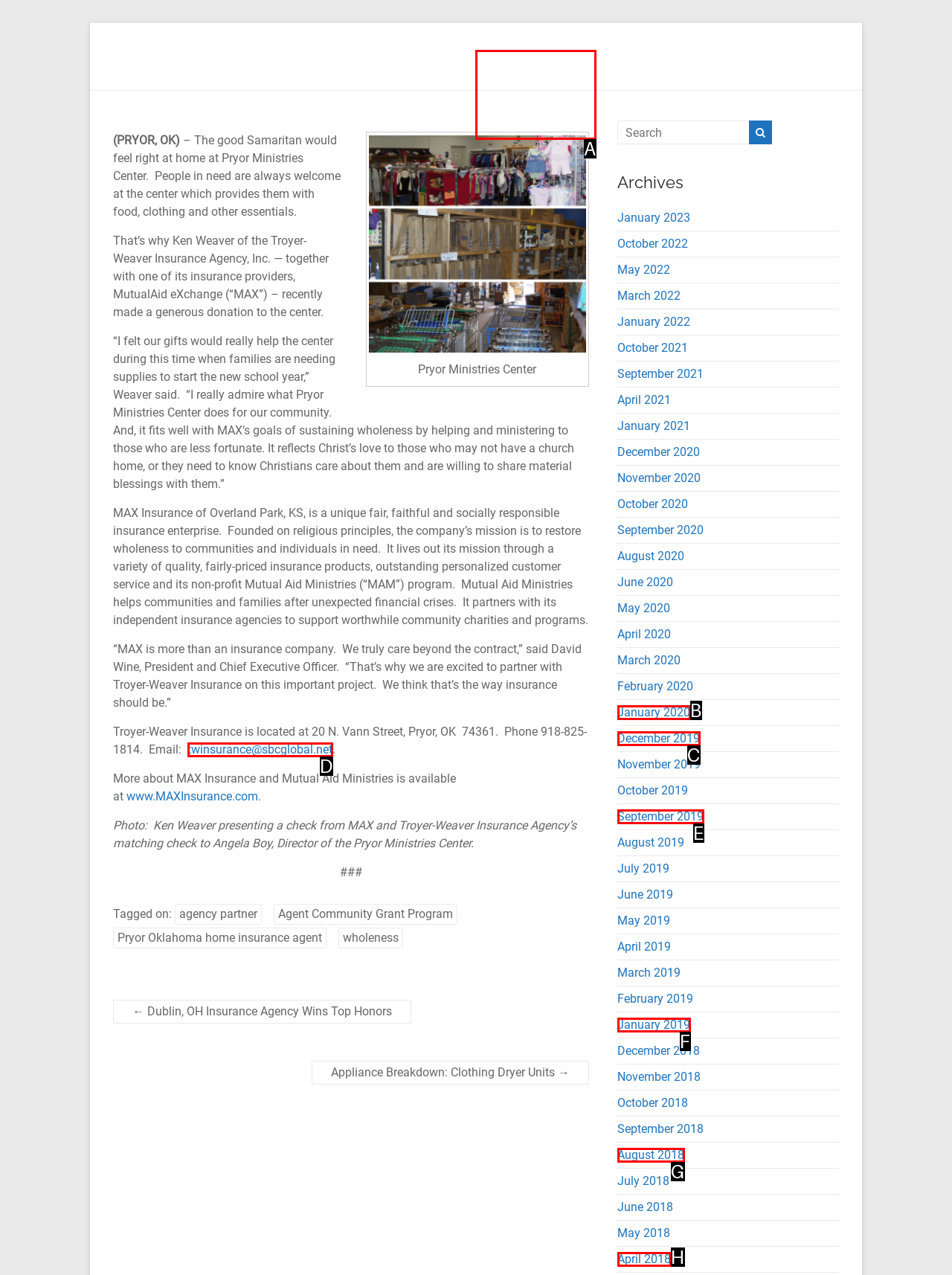Given the description: Closed Worlds, pick the option that matches best and answer with the corresponding letter directly.

None